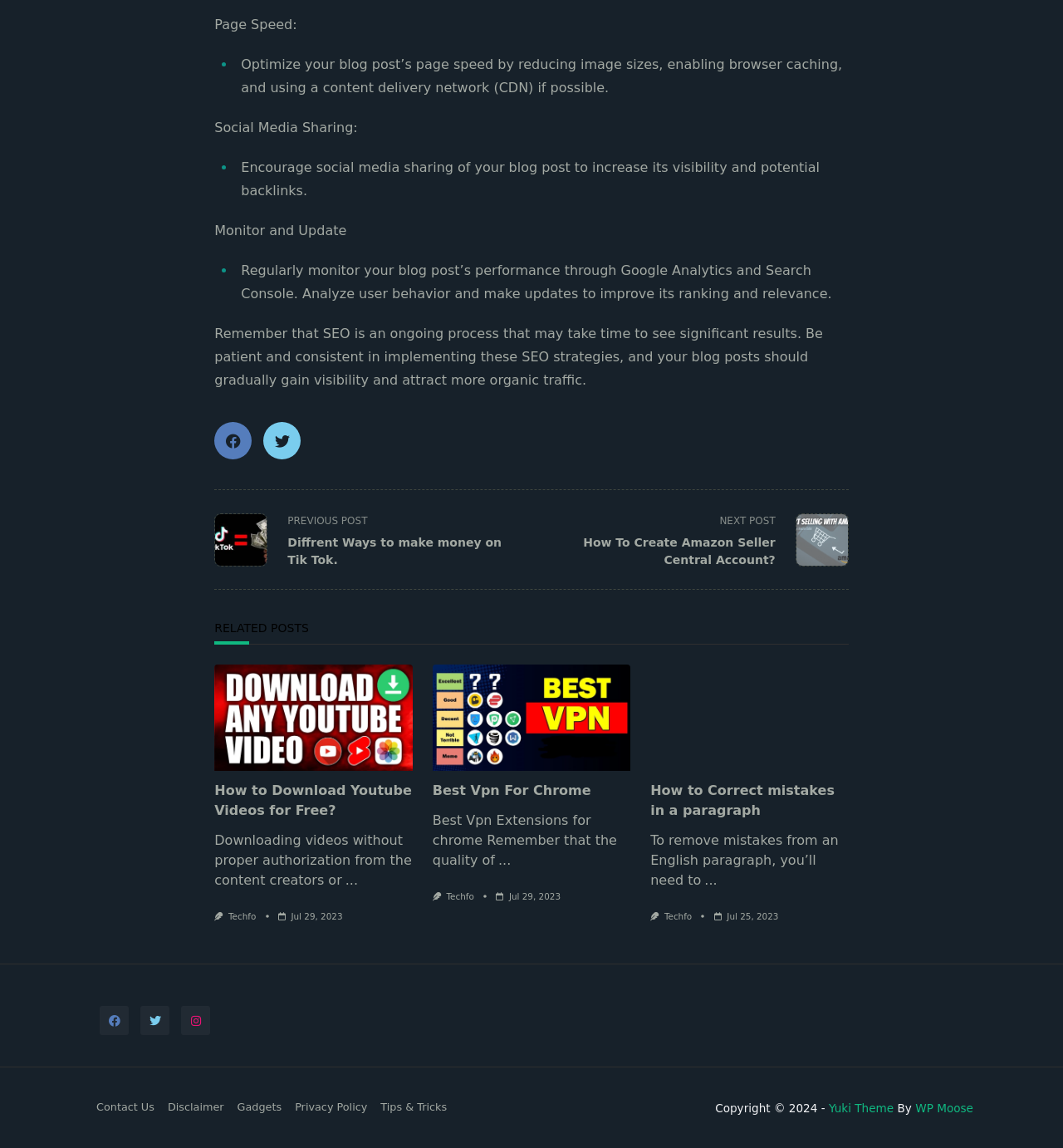Find the bounding box coordinates of the element to click in order to complete this instruction: "Visit the next post about creating an Amazon Seller Central account". The bounding box coordinates must be four float numbers between 0 and 1, denoted as [left, top, right, bottom].

[0.5, 0.445, 0.798, 0.496]